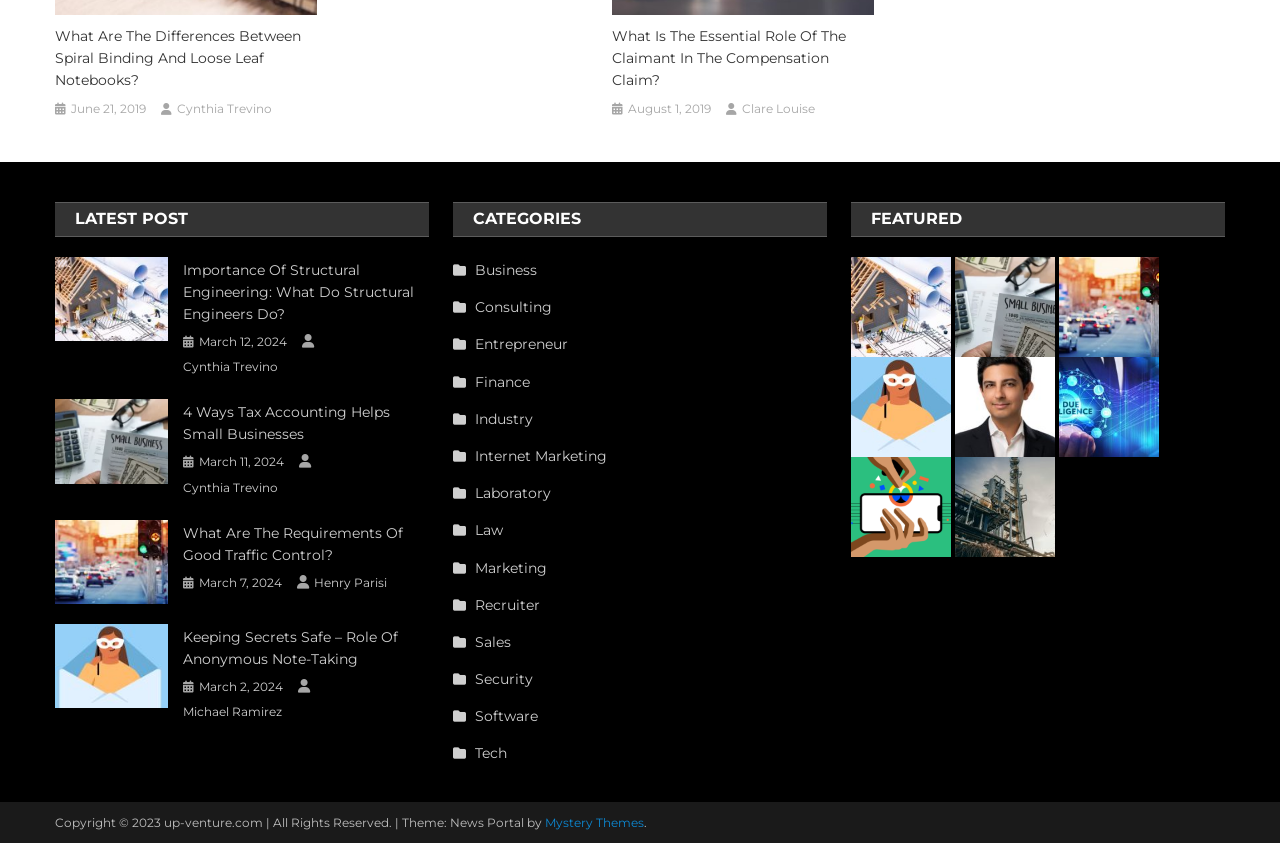Who is the author of the post 'What Are The Differences Between Spiral Binding And Loose Leaf Notebooks?'? Refer to the image and provide a one-word or short phrase answer.

Cynthia Trevino